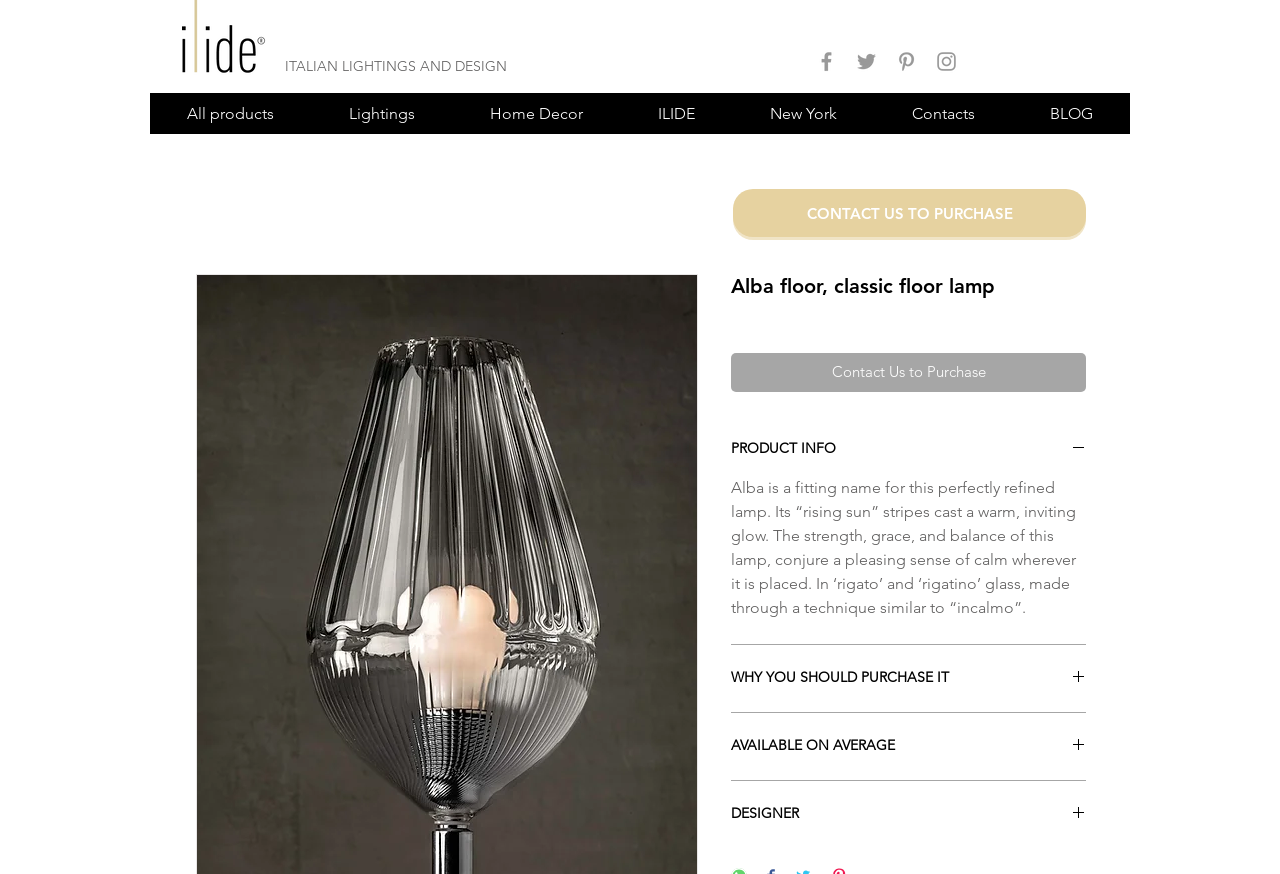What is the name of the designer of the ALBA FLOOR lamp?
Your answer should be a single word or phrase derived from the screenshot.

Not specified